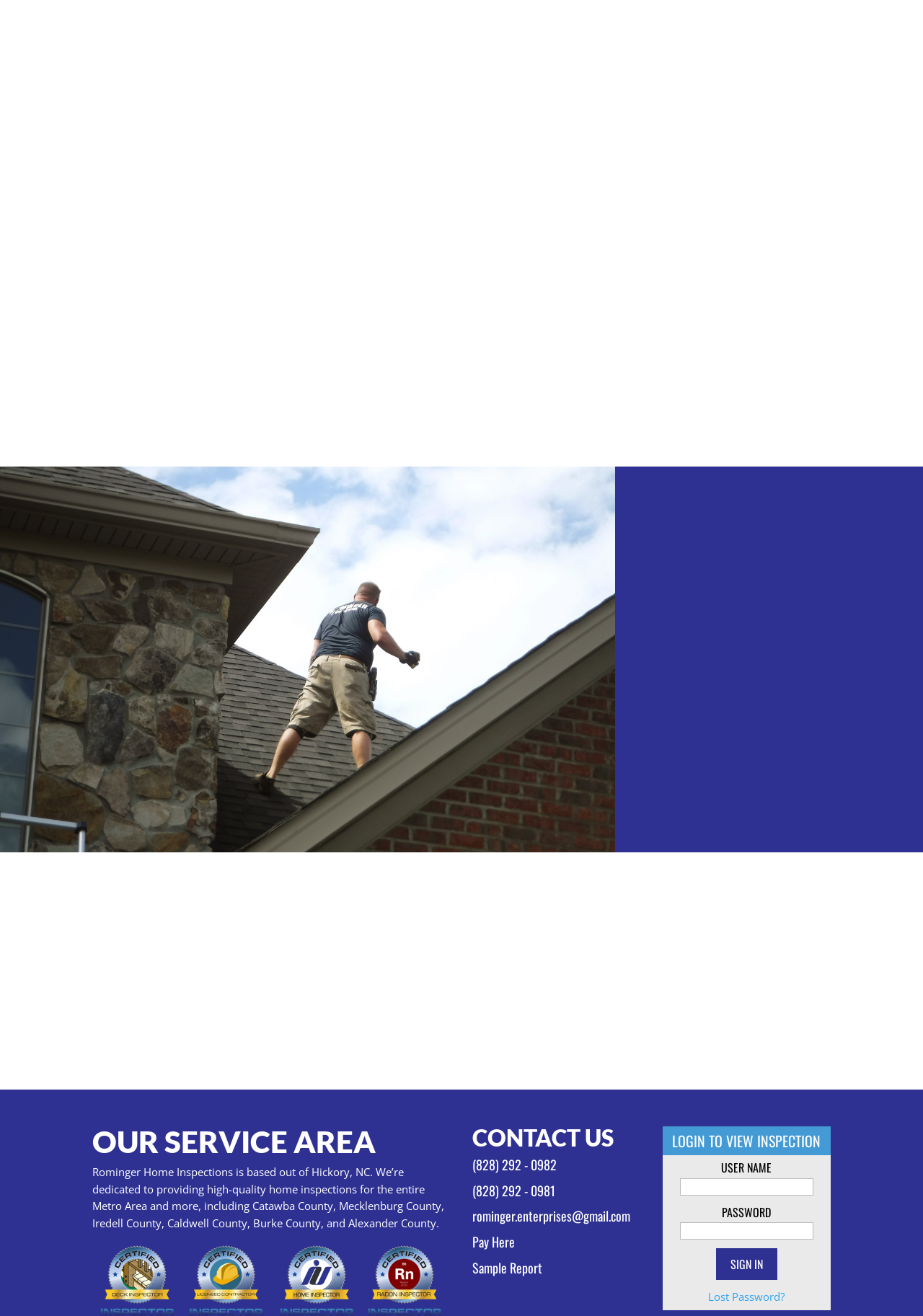Please find the bounding box coordinates for the clickable element needed to perform this instruction: "Click on 'HomeGauge’s Create Request List™'".

[0.522, 0.086, 0.729, 0.097]